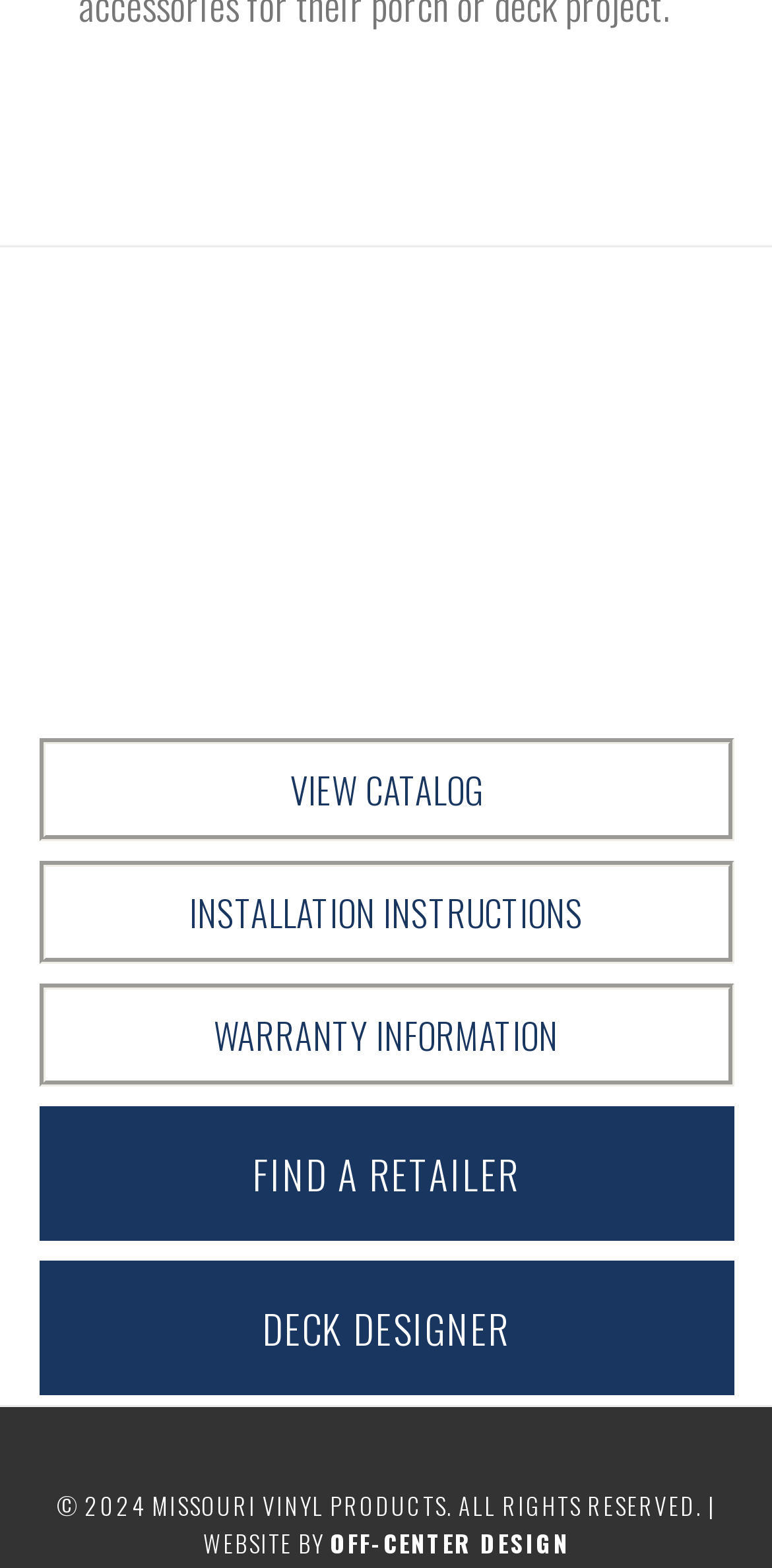Find the bounding box coordinates of the clickable region needed to perform the following instruction: "Find a retailer". The coordinates should be provided as four float numbers between 0 and 1, i.e., [left, top, right, bottom].

[0.05, 0.729, 0.95, 0.767]